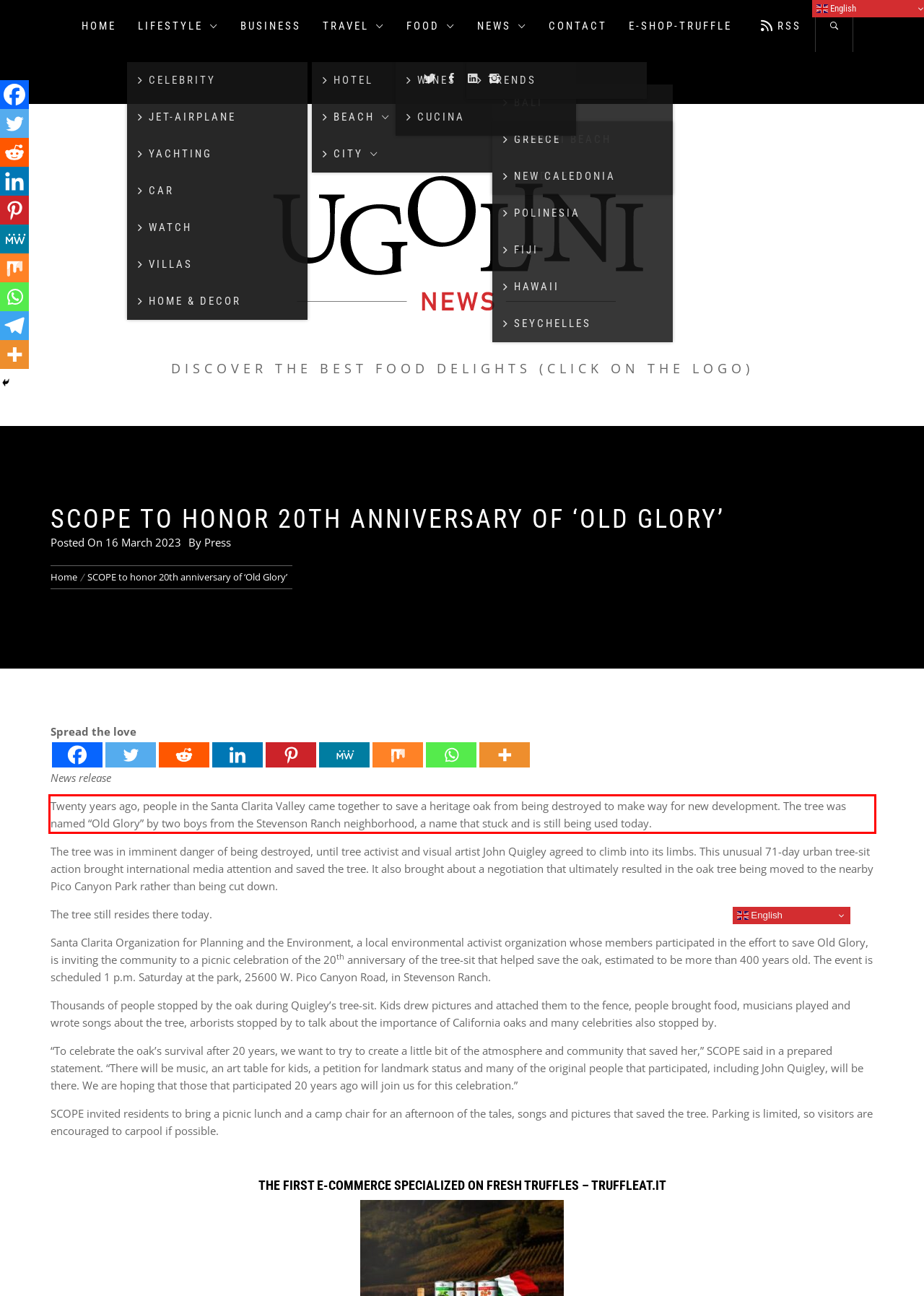Please extract the text content within the red bounding box on the webpage screenshot using OCR.

Twenty years ago, people in the Santa Clarita Valley came together to save a heritage oak from being destroyed to make way for new development. The tree was named “Old Glory” by two boys from the Stevenson Ranch neighborhood, a name that stuck and is still being used today.